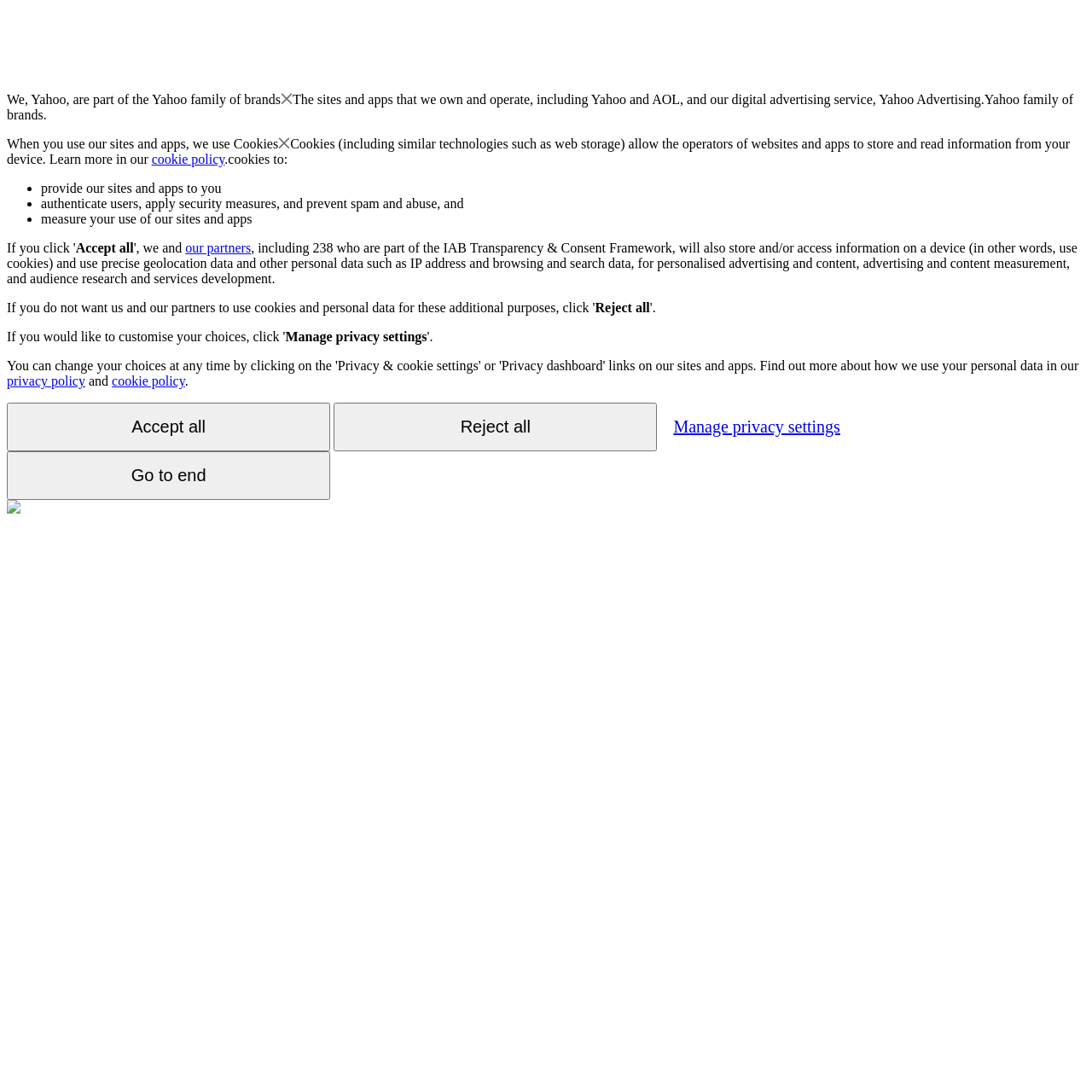Locate the bounding box coordinates of the element's region that should be clicked to carry out the following instruction: "View the 'cookie policy'". The coordinates need to be four float numbers between 0 and 1, i.e., [left, top, right, bottom].

[0.102, 0.342, 0.169, 0.355]